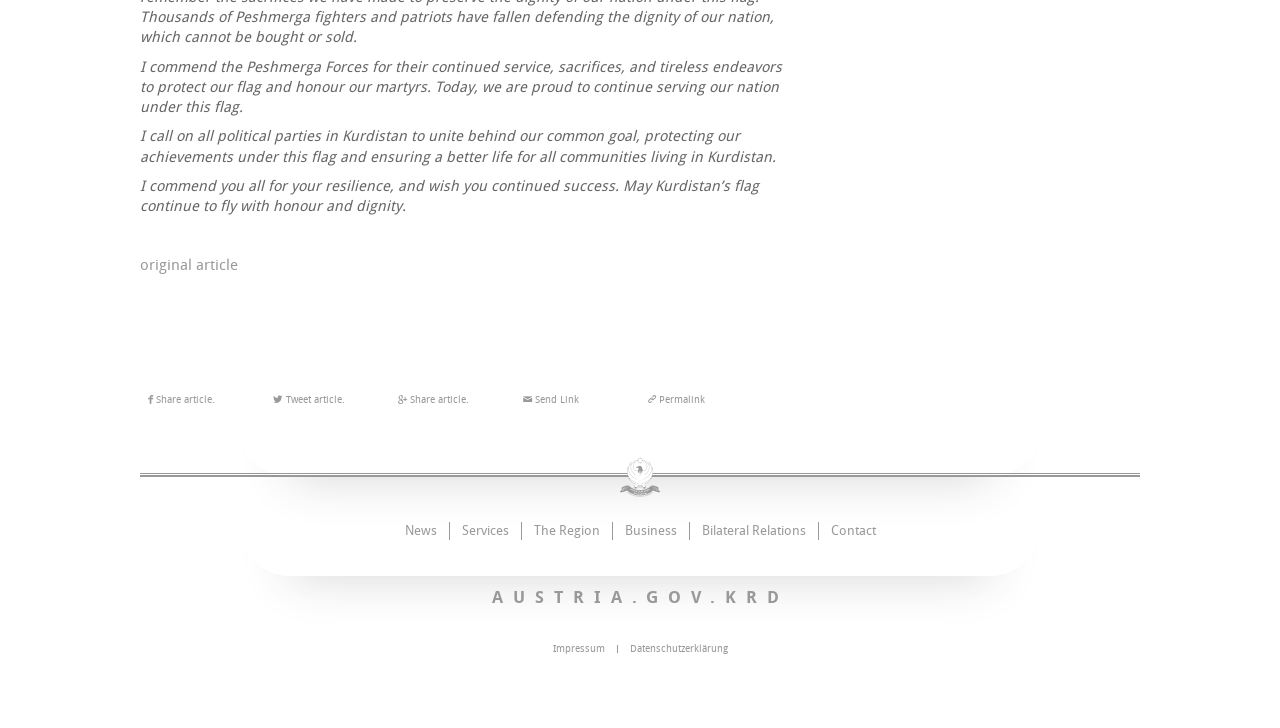What is the main topic of the text?
Based on the image, answer the question with as much detail as possible.

The main topic of the text is the Peshmerga Forces, which can be inferred from the quotes mentioning their service, sacrifices, and endeavors to protect the flag and honor the martyrs.